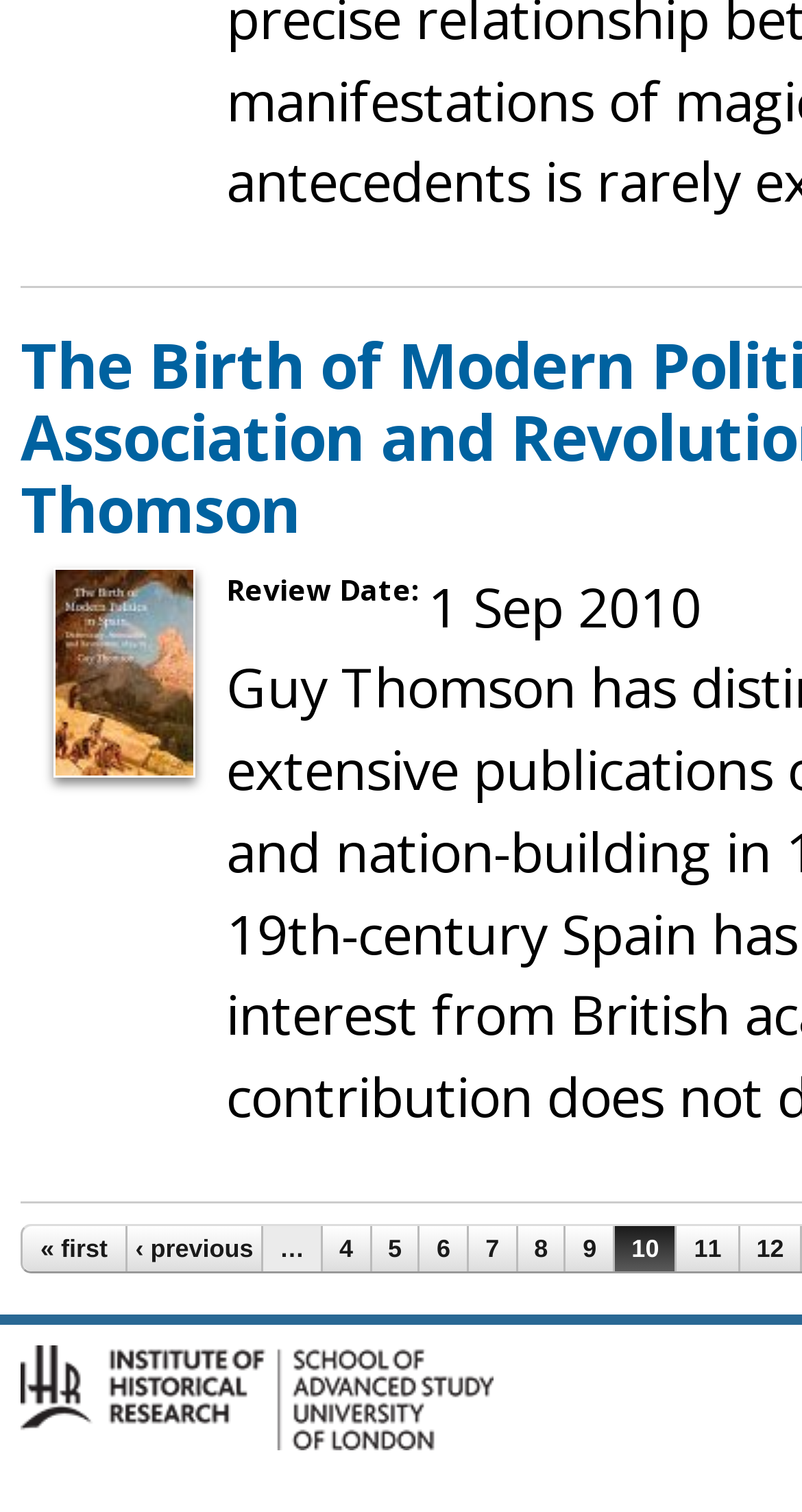What is the purpose of the '…' symbol?
Kindly offer a detailed explanation using the data available in the image.

The '…' symbol is often used in pagination to indicate that there are more pages or items beyond what is currently displayed. In this case, it is used to separate the page links, suggesting that there are more pages beyond the ones shown.